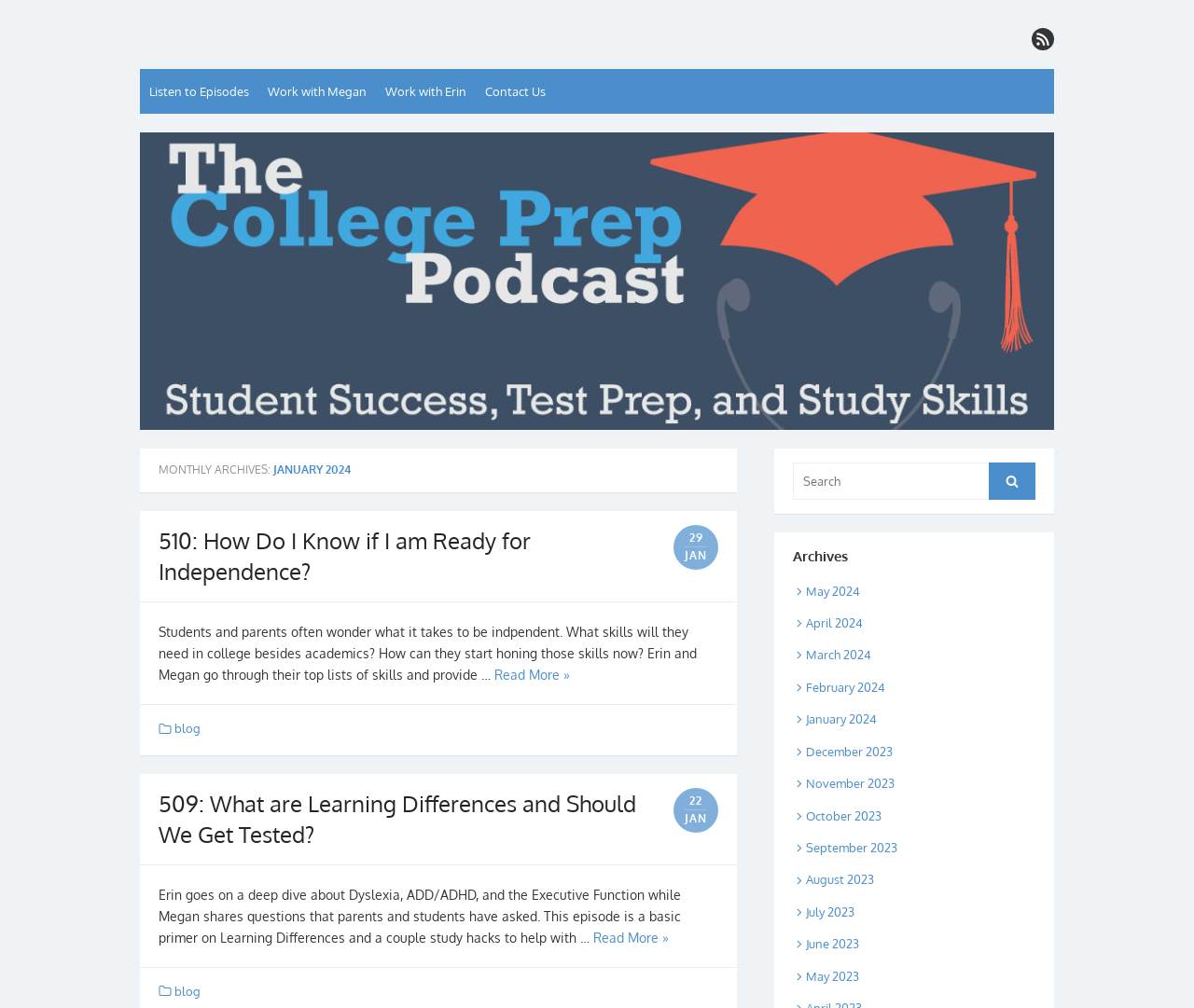How many archive links are available?
Using the information presented in the image, please offer a detailed response to the question.

I counted the number of links under the 'Archives' heading, which are links to different months. There are 12 links, so the answer is 12.